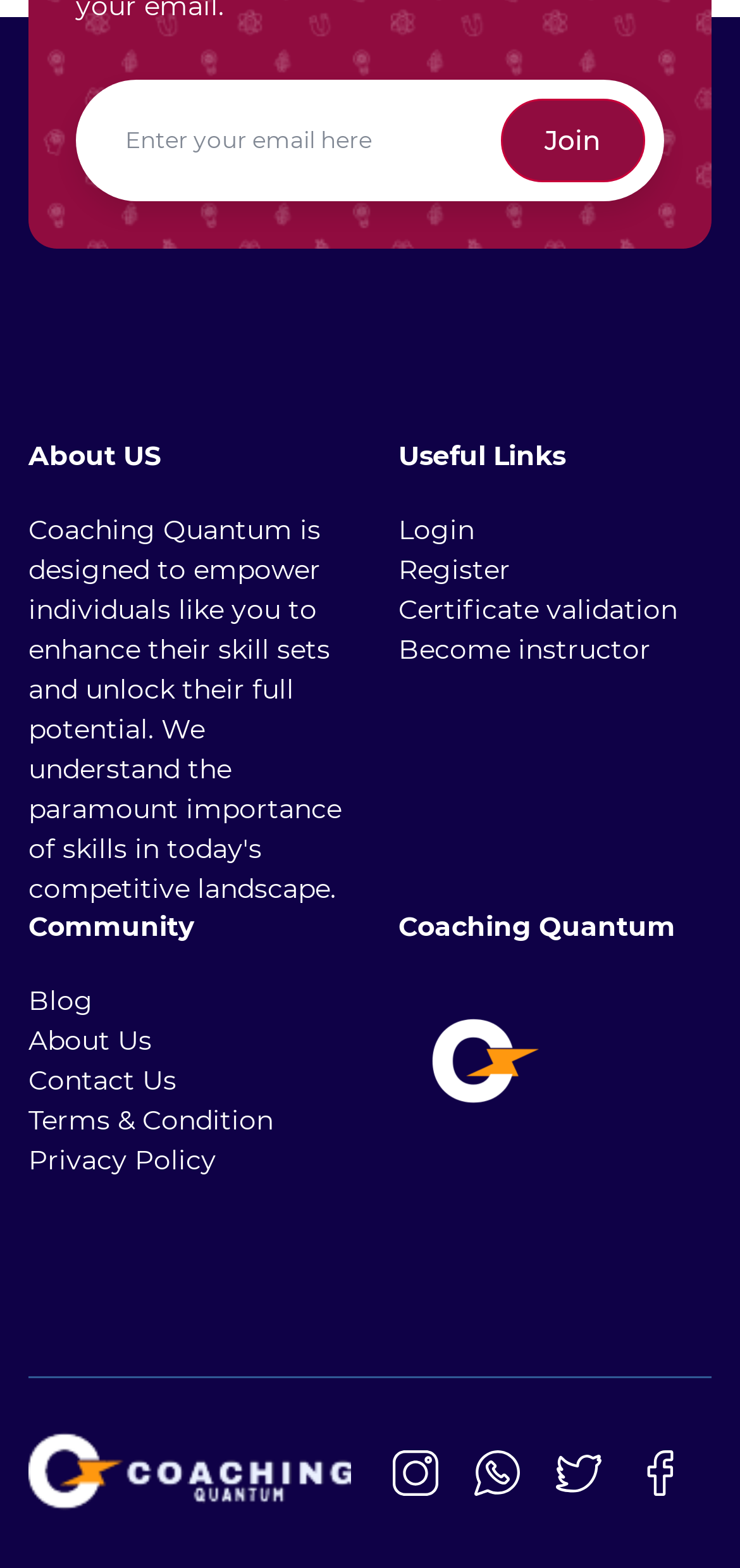Respond to the question with just a single word or phrase: 
What is the text above the 'Useful Links' section?

About US